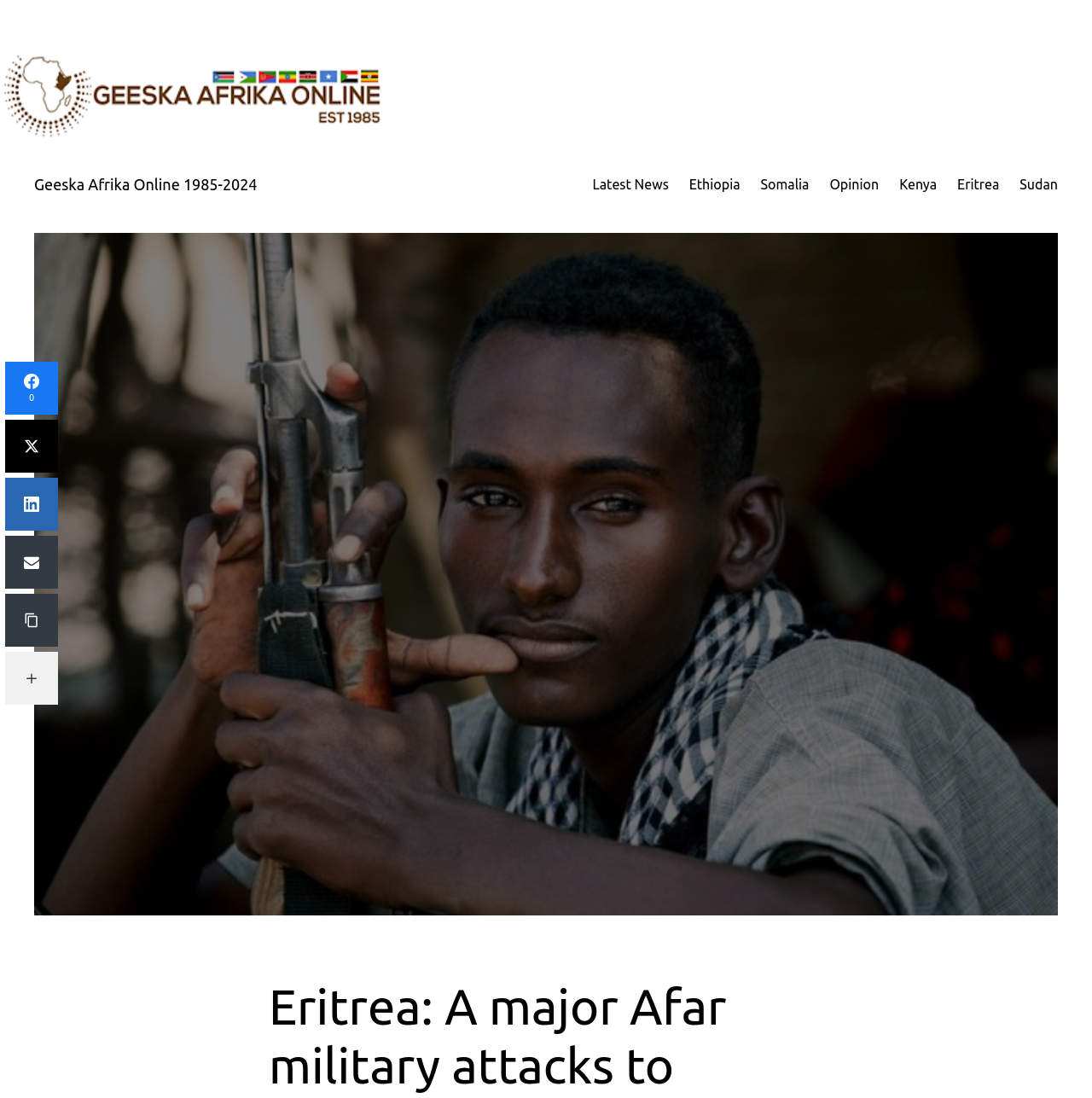Provide a brief response to the question using a single word or phrase: 
What is the text above the social media links?

More Networks